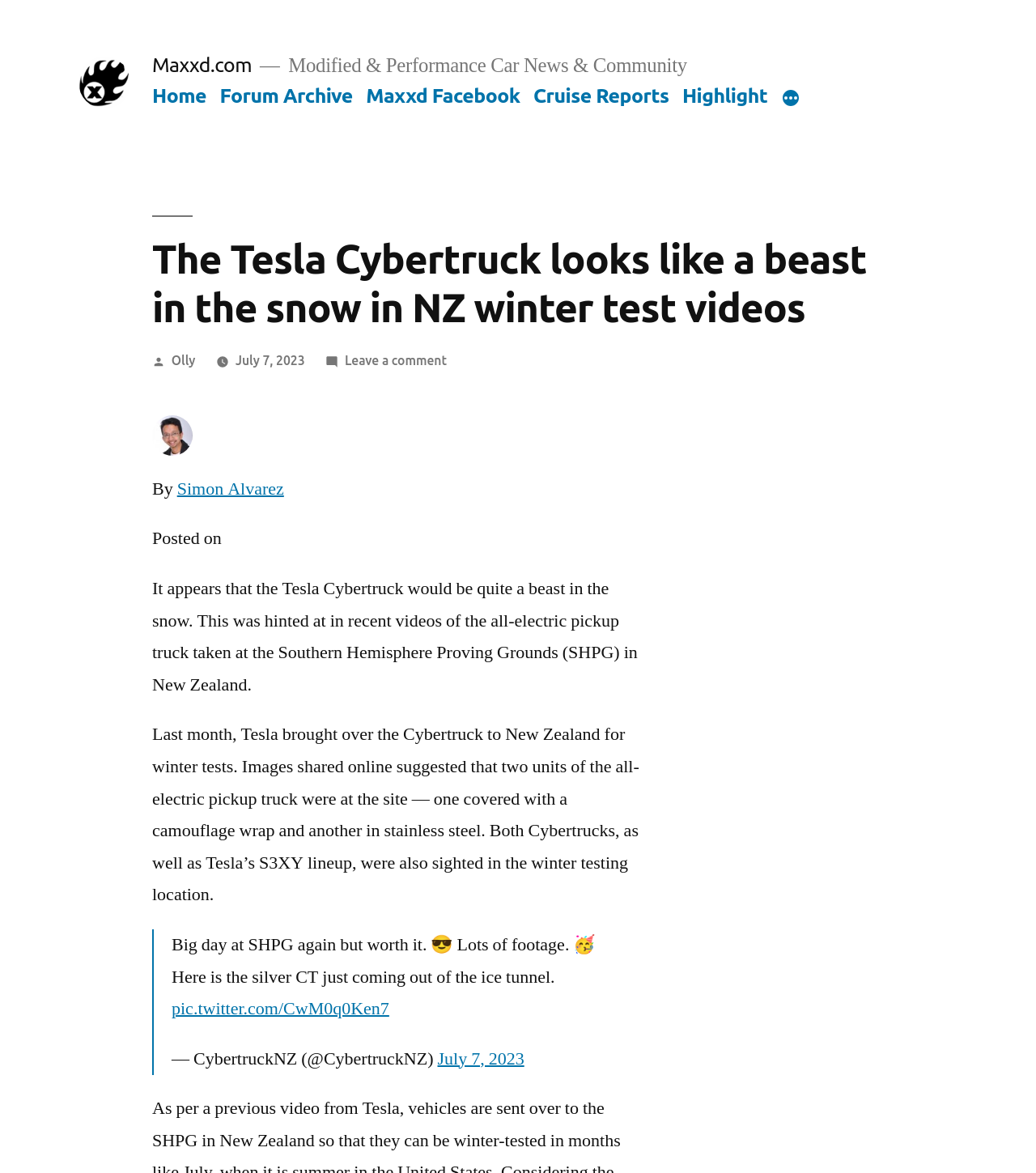Using the description: "parent_node: Product News aria-label="More"", determine the UI element's bounding box coordinates. Ensure the coordinates are in the format of four float numbers between 0 and 1, i.e., [left, top, right, bottom].

[0.754, 0.076, 0.772, 0.093]